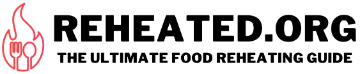Answer the question using only one word or a concise phrase: What does the flame icon symbolize?

heat and cooking process